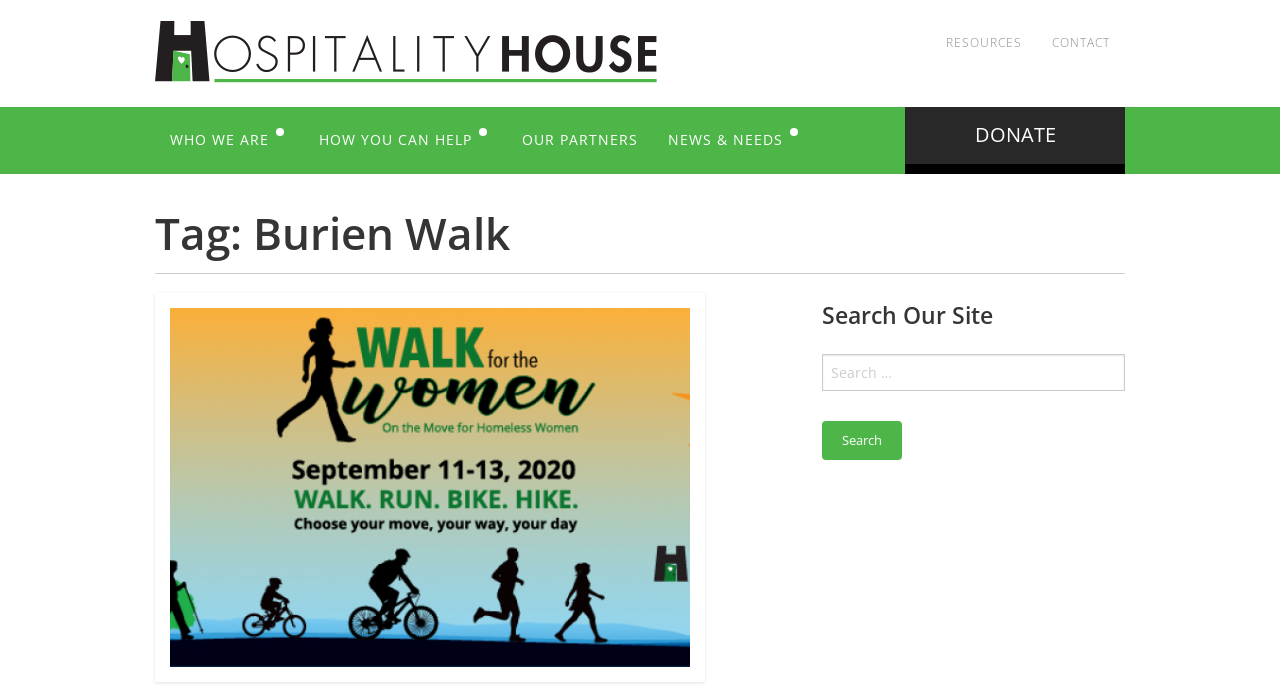Determine the bounding box coordinates of the clickable region to follow the instruction: "Learn more about Employment".

None